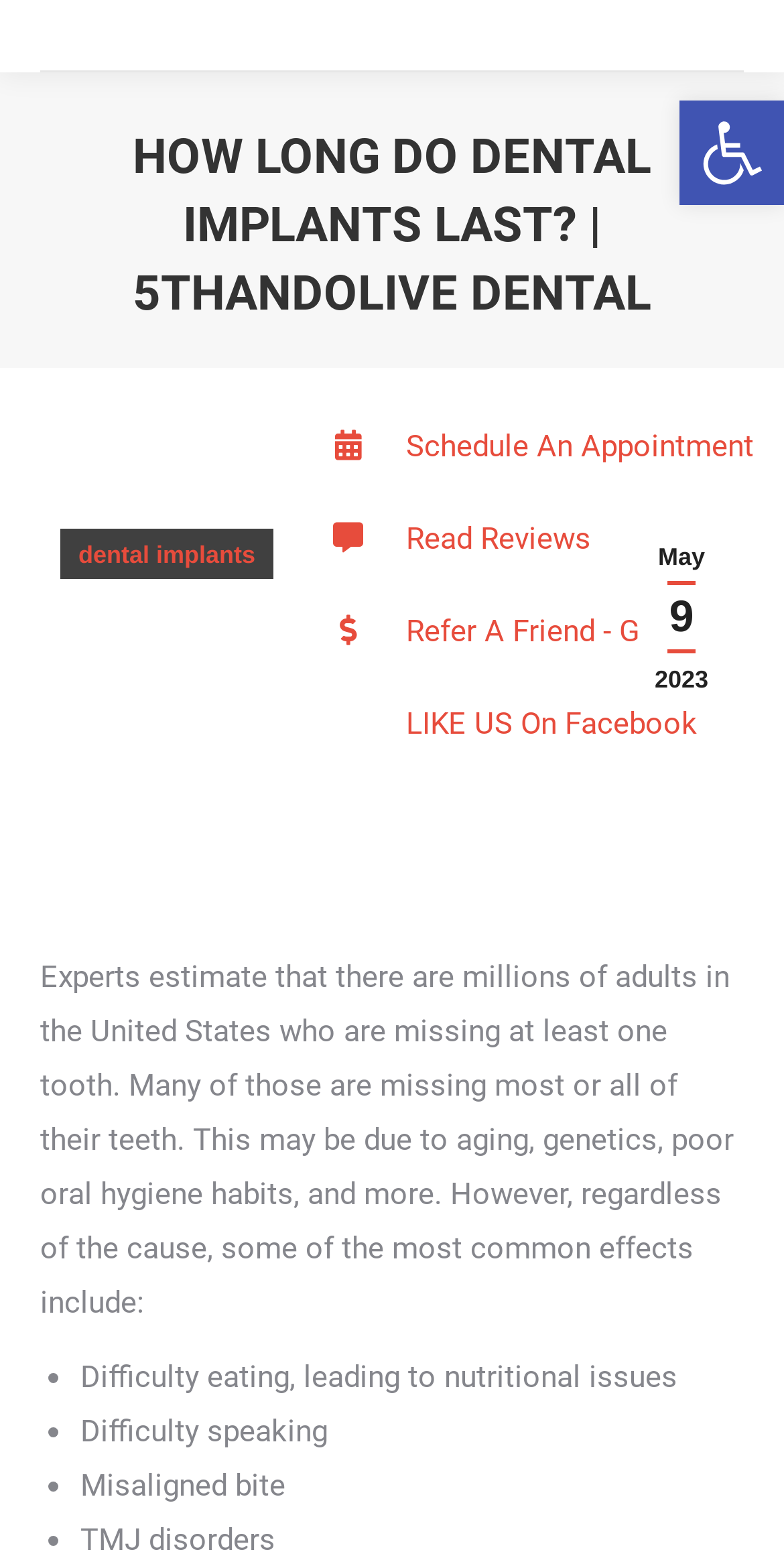Find the bounding box coordinates for the HTML element specified by: "dental implants".

[0.077, 0.338, 0.349, 0.37]